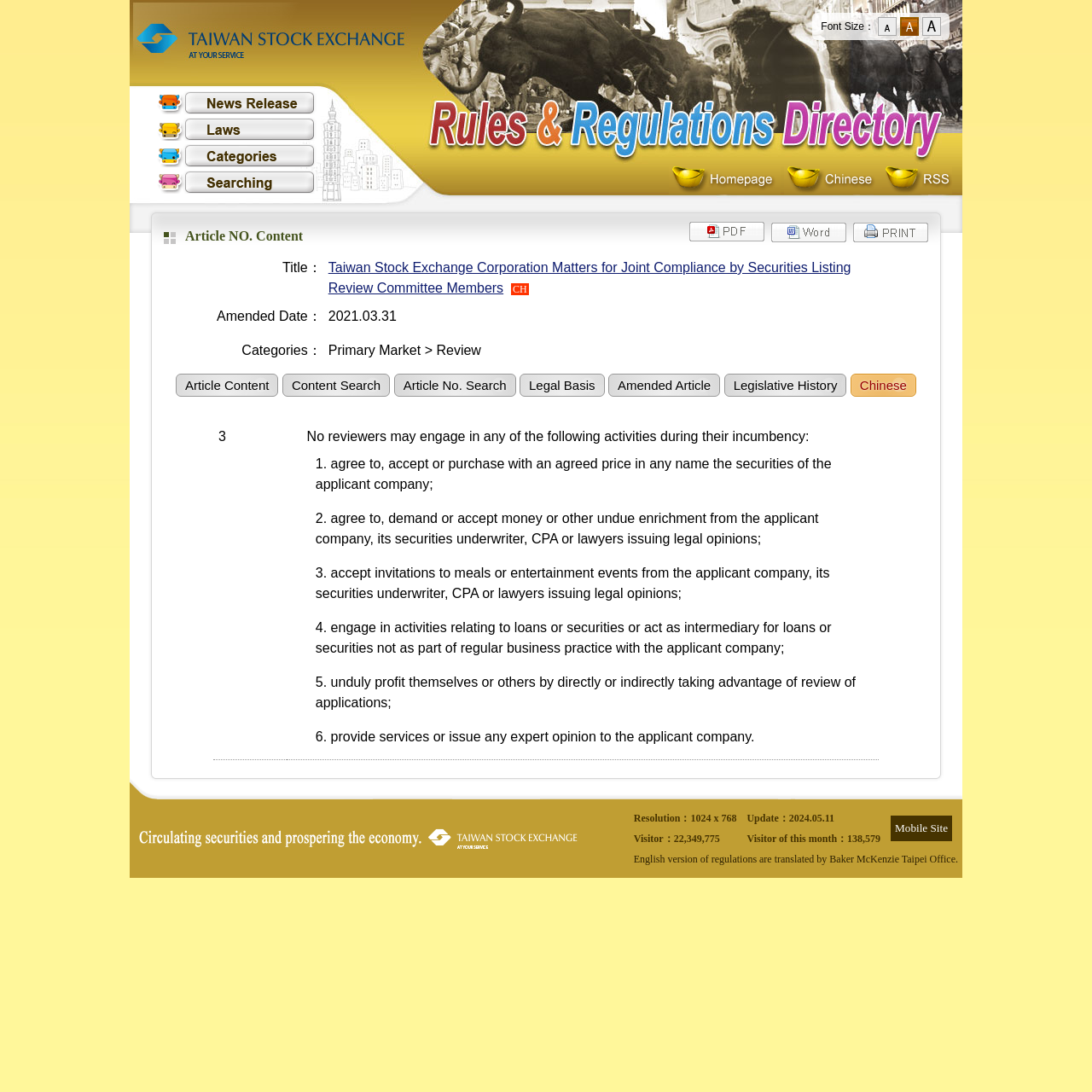Describe all visible elements and their arrangement on the webpage.

The webpage is the Rules & Regulations Directory of the Taiwan Stock Exchange. At the top, there is a link to the Taiwan Stock Exchange homepage, followed by links to News Release, Laws, Categories, and Searching. On the right side, there are links to the Chinese version, RSS, and font size adjustment options.

Below the top navigation, there is a table with three rows, displaying information about an article, including its title, amended date, and categories. The title is "Taiwan Stock Exchange Corporation Matters for Joint Compliance by Securities Listing Review Committee Members CH".

On the left side, there are links to Article Content, Content Search, Article No. Search, Legal Basis, Amended Article, Legislative History, and Chinese. Below these links, there is a table with a single row, containing a lengthy text about the rules and regulations for reviewers, including six points with detailed descriptions.

At the bottom of the page, there is a layout table with two rows, displaying information about the website, including the recommended resolution, update date, and a link to the mobile site. The second row shows the visitor count and the visitor count for the current month. Finally, there is a static text stating that the English version of the regulations is translated by Baker McKenzie Taipei Office.